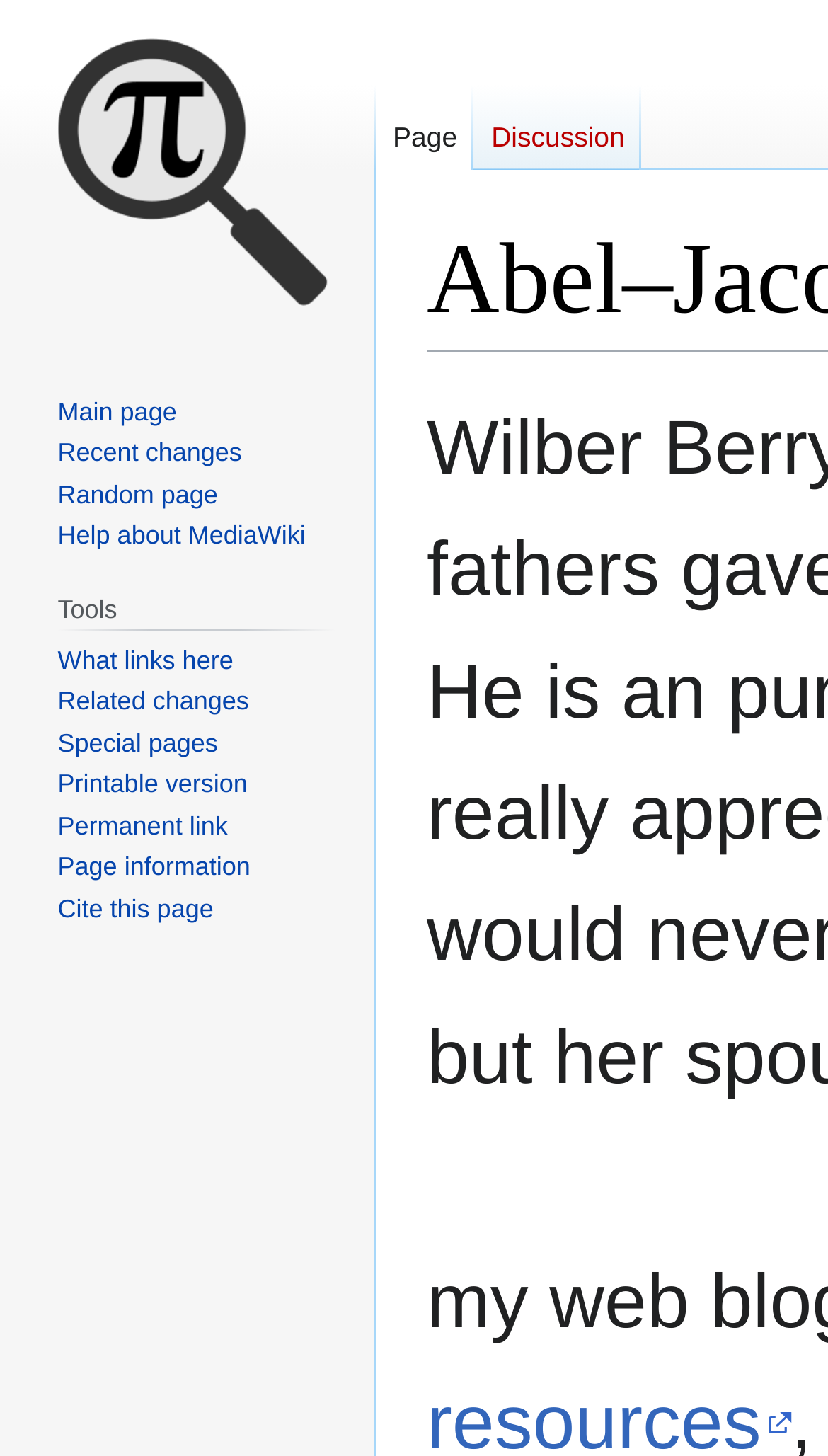Given the webpage screenshot, identify the bounding box of the UI element that matches this description: "Recent changes".

[0.07, 0.301, 0.292, 0.321]